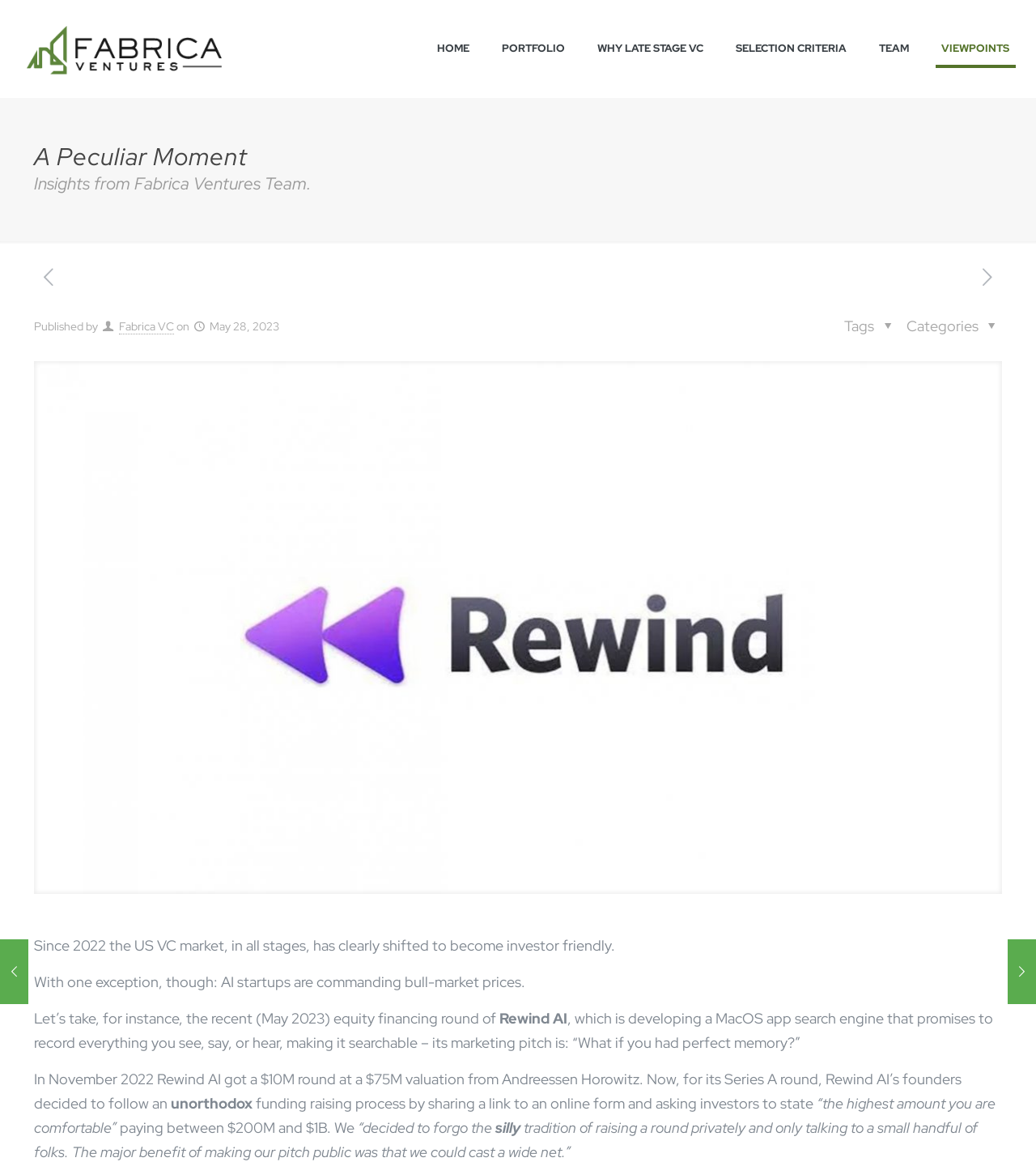What is the name of the AI startup mentioned in the article?
Identify the answer in the screenshot and reply with a single word or phrase.

Rewind AI